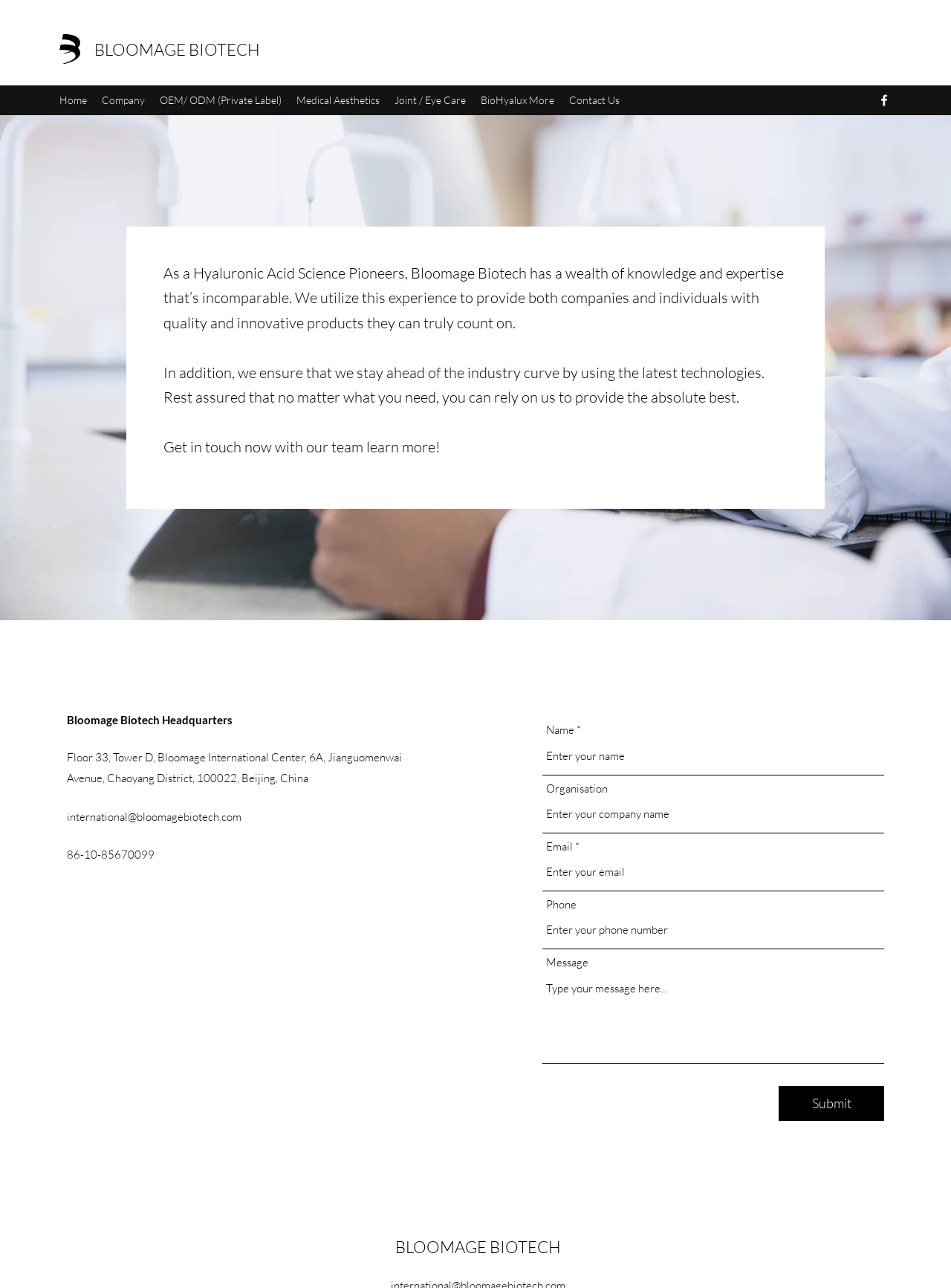Please determine the bounding box coordinates of the element's region to click in order to carry out the following instruction: "Fill in the Name field". The coordinates should be four float numbers between 0 and 1, i.e., [left, top, right, bottom].

[0.57, 0.573, 0.93, 0.602]